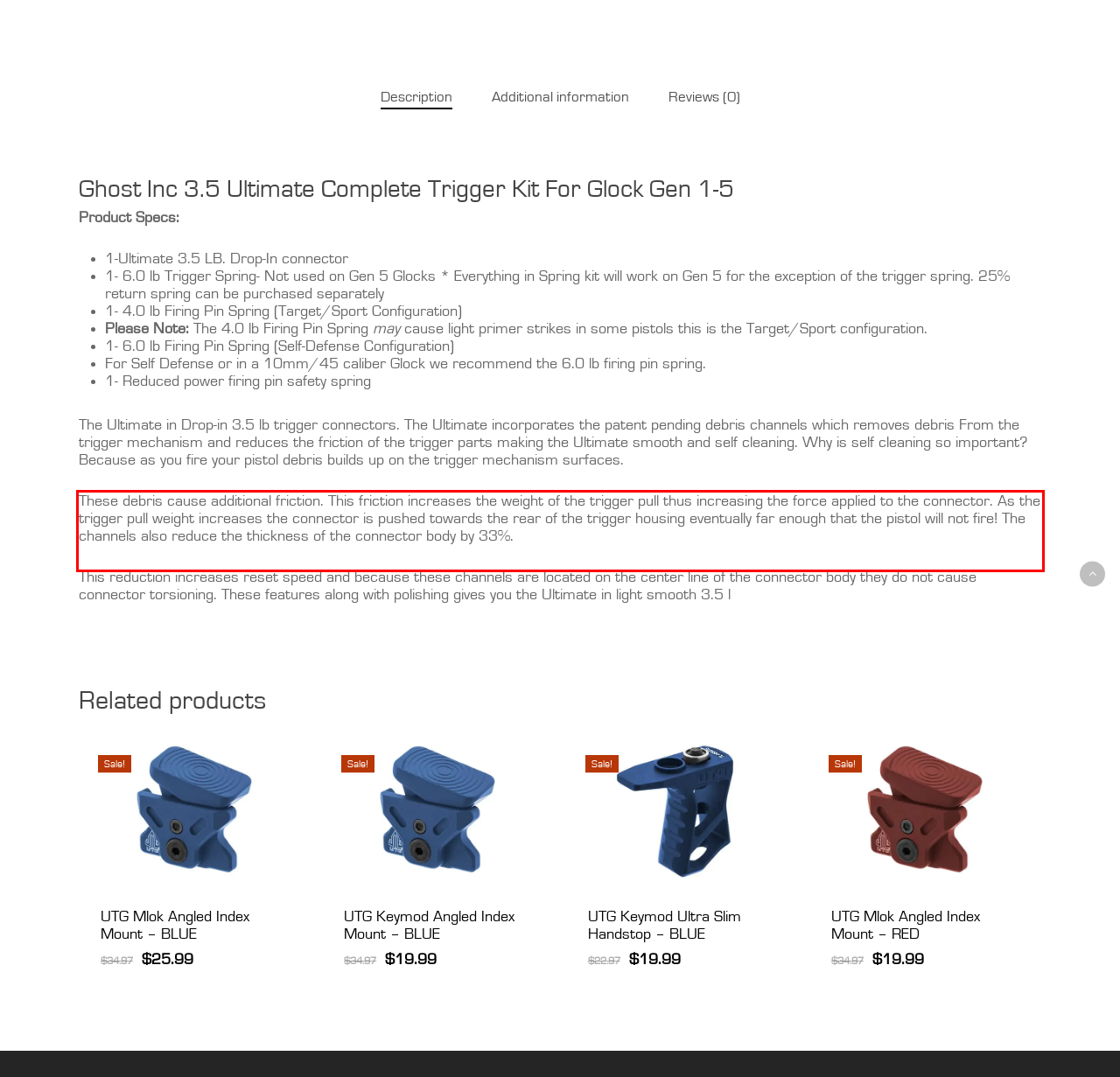Given a screenshot of a webpage containing a red bounding box, perform OCR on the text within this red bounding box and provide the text content.

These debris cause additional friction. This friction increases the weight of the trigger pull thus increasing the force applied to the connector. As the trigger pull weight increases the connector is pushed towards the rear of the trigger housing eventually far enough that the pistol will not fire! The channels also reduce the thickness of the connector body by 33%.